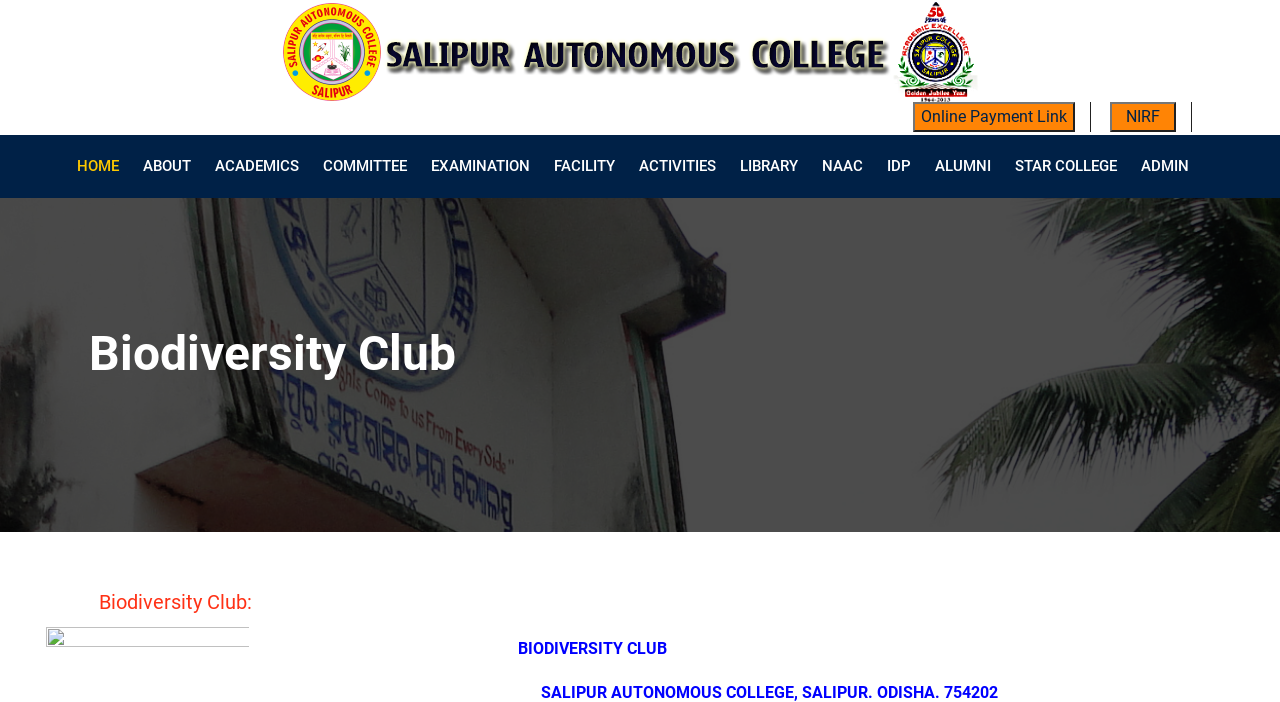Please identify the bounding box coordinates of the clickable element to fulfill the following instruction: "view NIRF information". The coordinates should be four float numbers between 0 and 1, i.e., [left, top, right, bottom].

[0.867, 0.152, 0.918, 0.179]